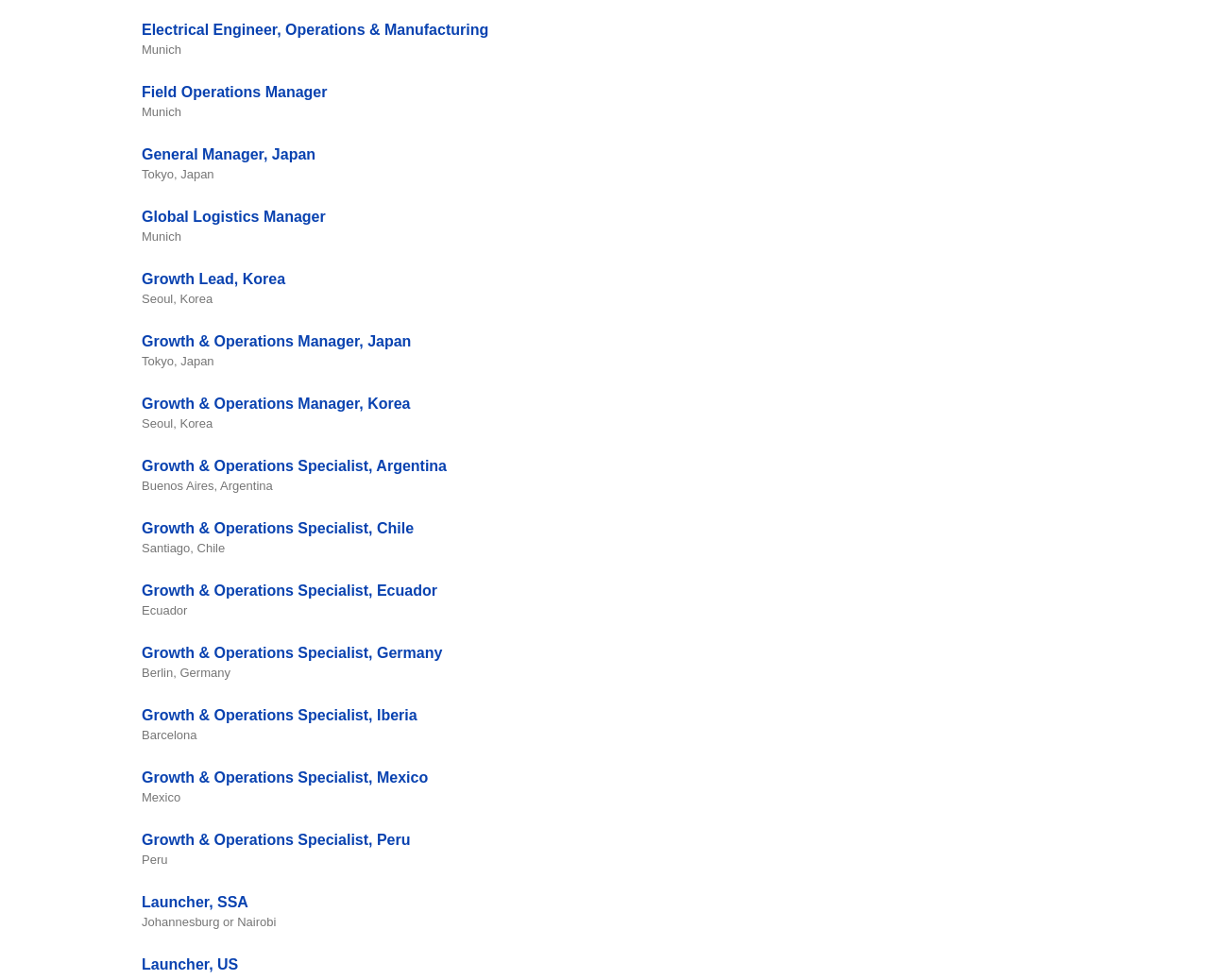Please give a concise answer to this question using a single word or phrase: 
How many job positions are in Munich?

2